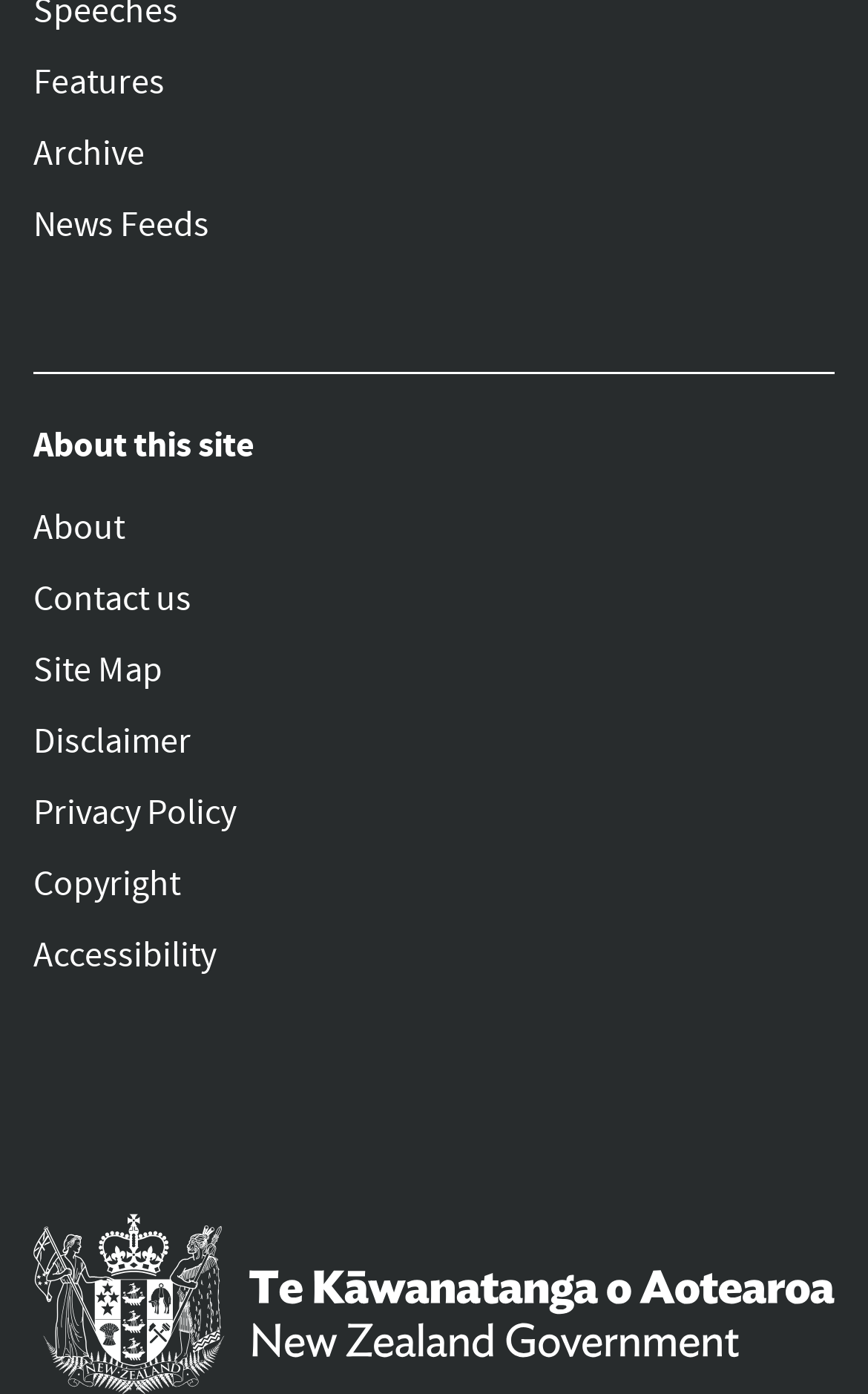Answer the following in one word or a short phrase: 
How many links are under the 'About this site' navigation?

7